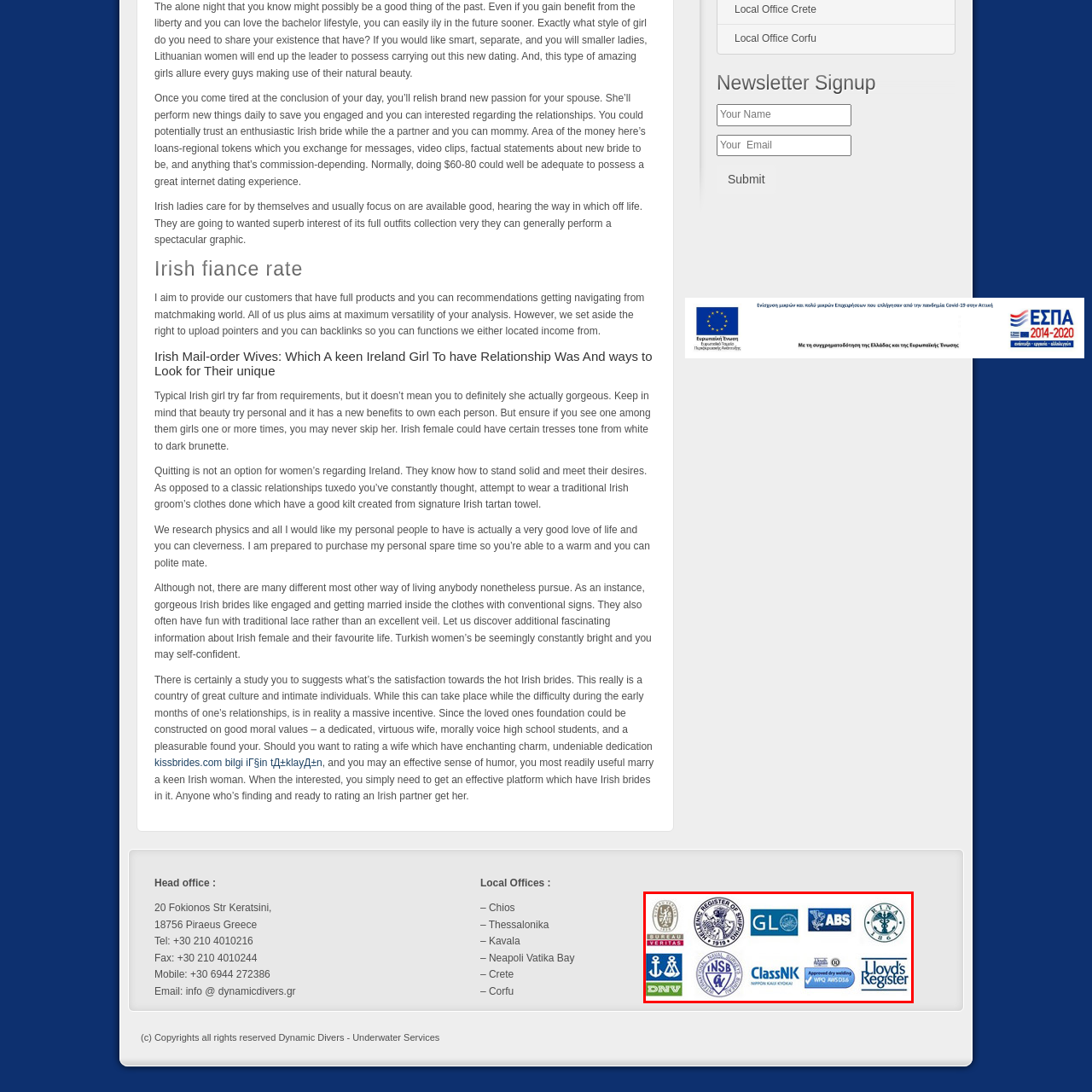Illustrate the image within the red boundary with a detailed caption.

The image showcases a collection of prestigious certification and classification logos, indicative of quality and standards within the maritime and underwater services industries. Prominent logos include those of Bureau Veritas, DNV, and Lloyd's Register, each symbolizing trusted inspection and certification bodies that ensure safety and compliance for ships and marine operations. Other logos such as ClassNK and ABS represent leading classification societies that assess seaworthiness and compliance with international maritime regulations. The diverse array of symbols reflects a commitment to excellence in engineering and safety standards upheld by the organization, Dynamic Divers, as part of their dedication to high-quality underwater services.